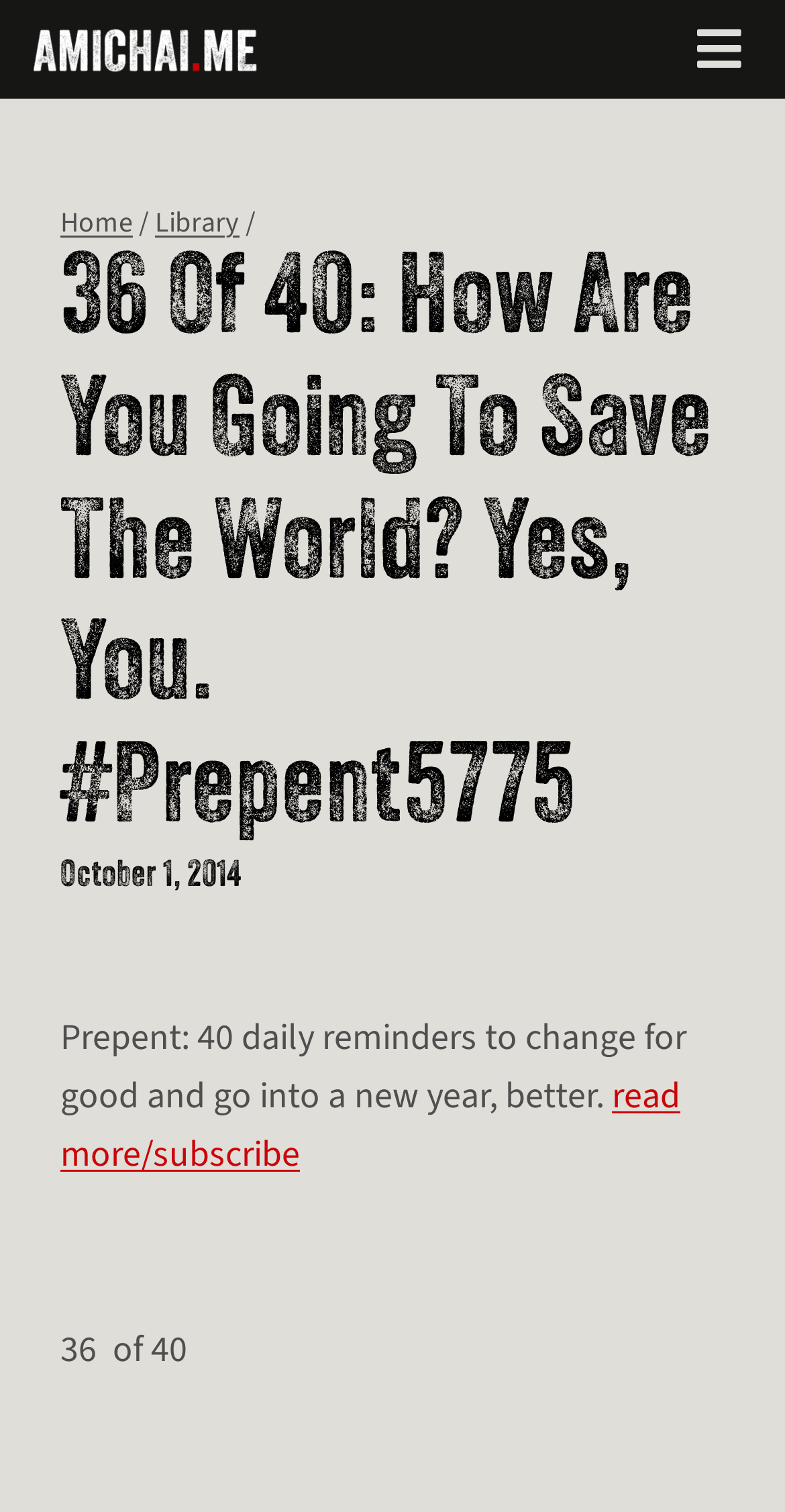What is the call-to-action for the Prepent challenge?
Refer to the image and provide a thorough answer to the question.

I found the answer by looking at the link element 'read more/subscribe' which is located below the description of the Prepent challenge.